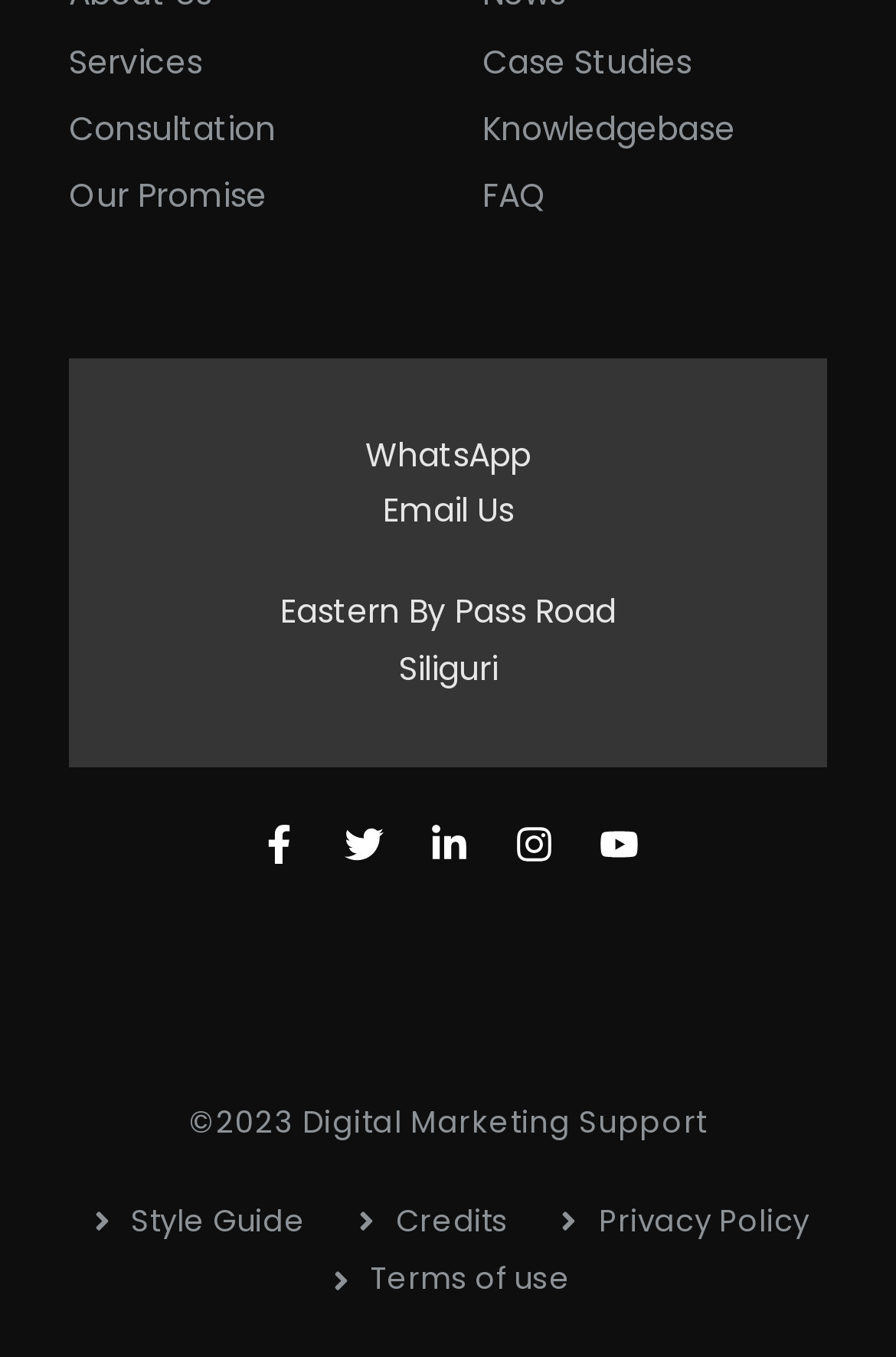Provide a brief response to the question below using a single word or phrase: 
How many links are in the footer section?

4